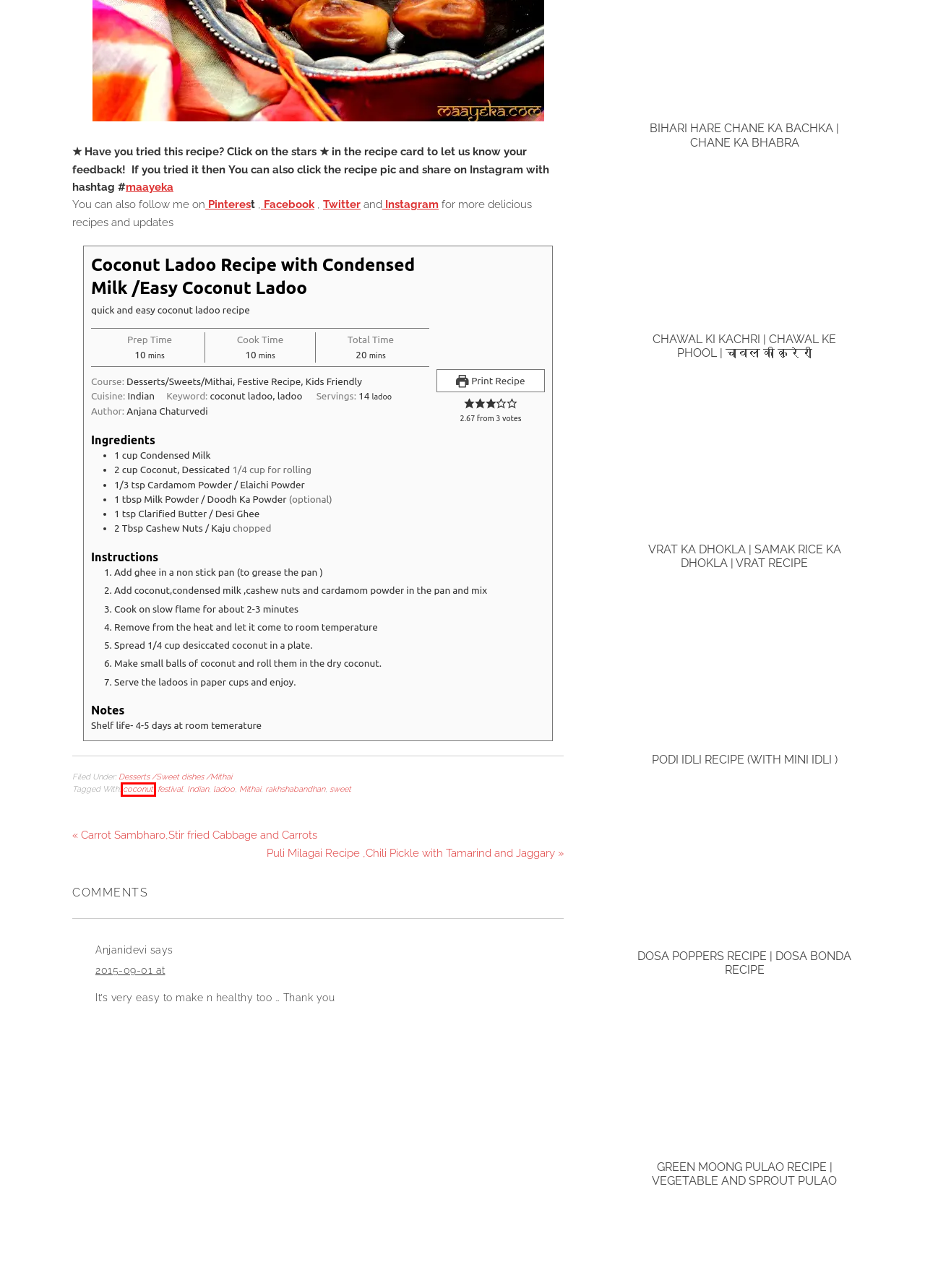Review the webpage screenshot provided, noting the red bounding box around a UI element. Choose the description that best matches the new webpage after clicking the element within the bounding box. The following are the options:
A. Vrat ka Dhokla | Samak Rice ka Dhokla | Vrat Recipe » Maayeka
B. Green Moong Pulao Recipe | Vegetable and Sprout Pulao » Maayeka
C. Podi Idli Recipe (with Mini Idli ) » Maayeka
D. Coconut Ladoo Recipe with Condensed Milk /Easy Coconut Ladoo - Maayeka
E. Puli Milagai Recipe ,Chili Pickle with Tamarind and Jaggary » Maayeka
F. coconut Archives » Maayeka
G. Chawal ki Kachri | Chawal Ke Phool | चावल की कुरेरी » Maayeka
H. festival Archives » Maayeka

F